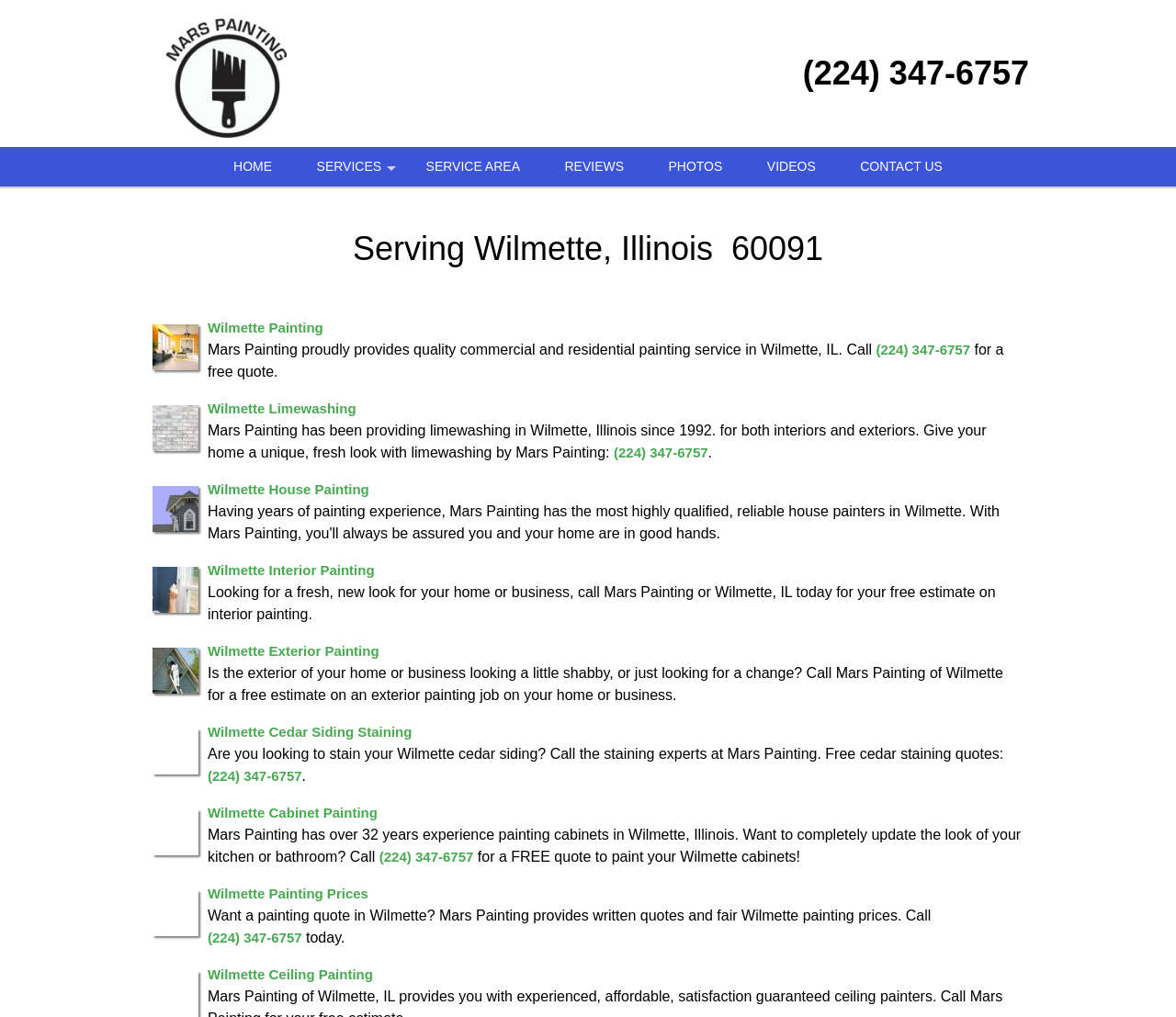What is the city and state where Mars Painting provides services?
Please give a detailed and elaborate answer to the question.

I found the city and state by looking at the headings and static text on the webpage. There are multiple instances of 'Wilmette, Illinois' or 'Wilmette, IL' that indicate the city and state where Mars Painting provides services.